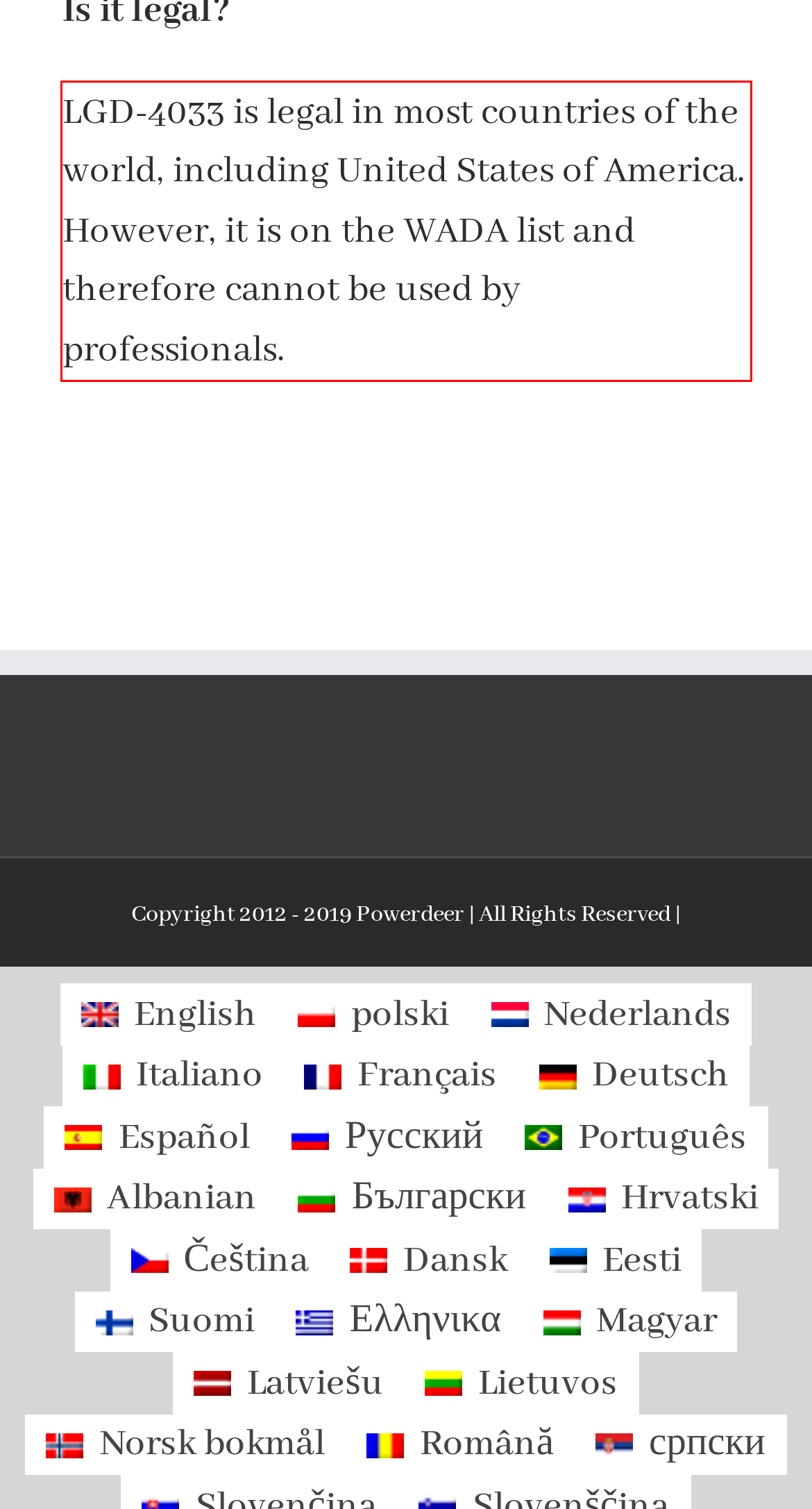Please extract the text content within the red bounding box on the webpage screenshot using OCR.

LGD-4033 is legal in most countries of the world, including United States of America. However, it is on the WADA list and therefore cannot be used by professionals.